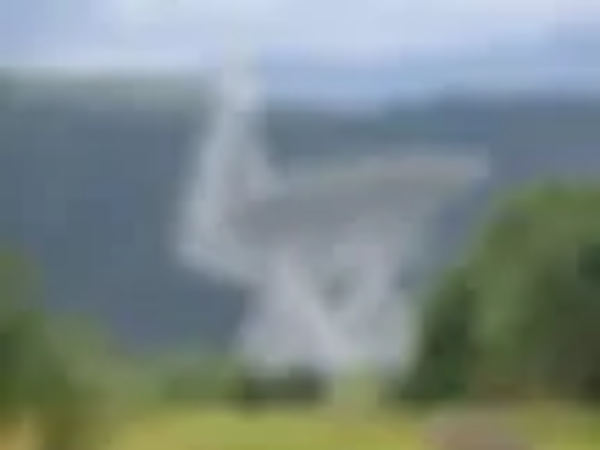What is the primary purpose of the Green Bank Radio Telescope?
Answer the question using a single word or phrase, according to the image.

Astronomical research